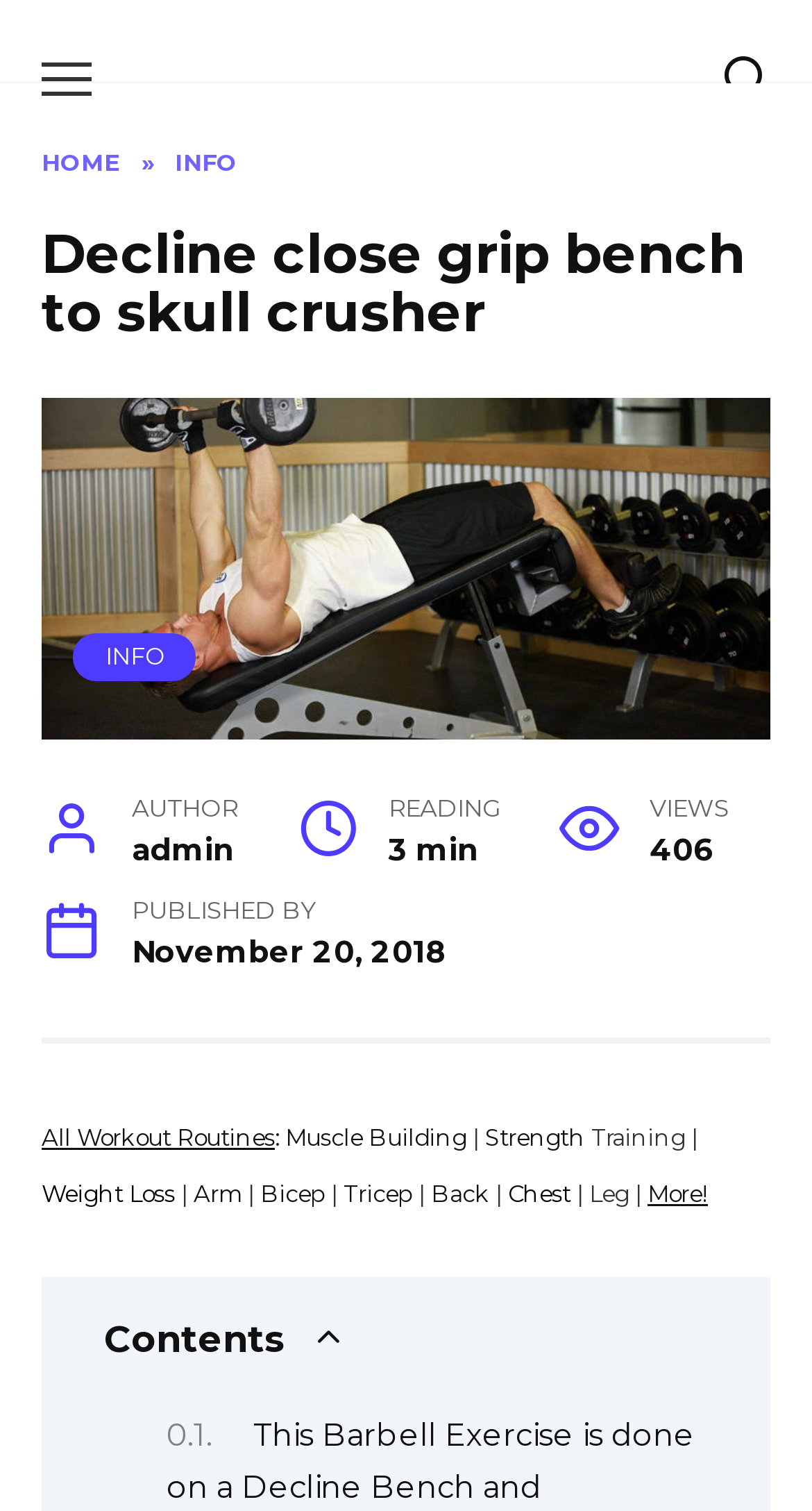How many views does this article have?
Please give a detailed answer to the question using the information shown in the image.

I found the view count by looking at the static text element with the label 'VIEWS' and its corresponding value '406'.